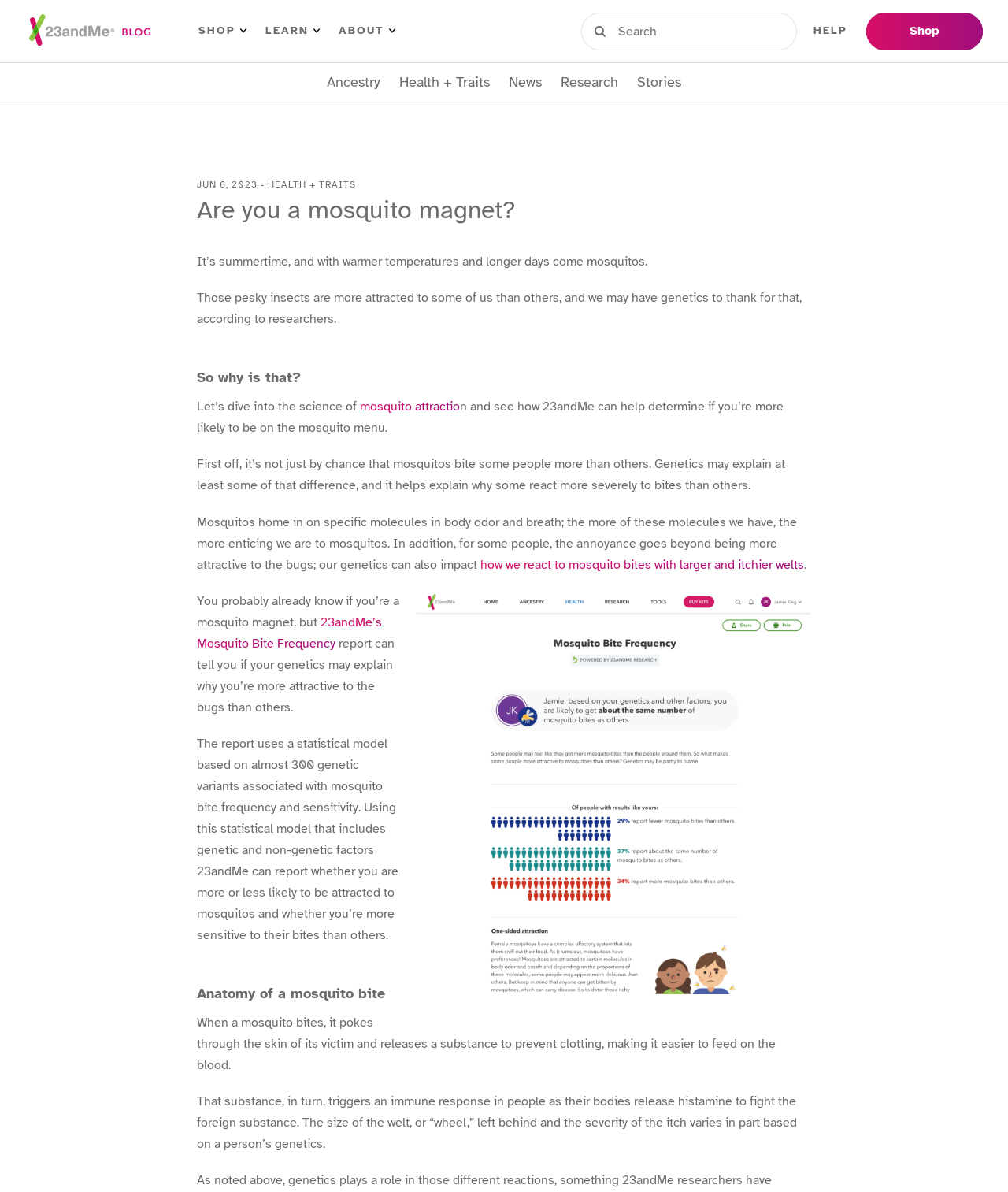Locate the bounding box coordinates of the clickable element to fulfill the following instruction: "Visit the Home page". Provide the coordinates as four float numbers between 0 and 1 in the format [left, top, right, bottom].

None